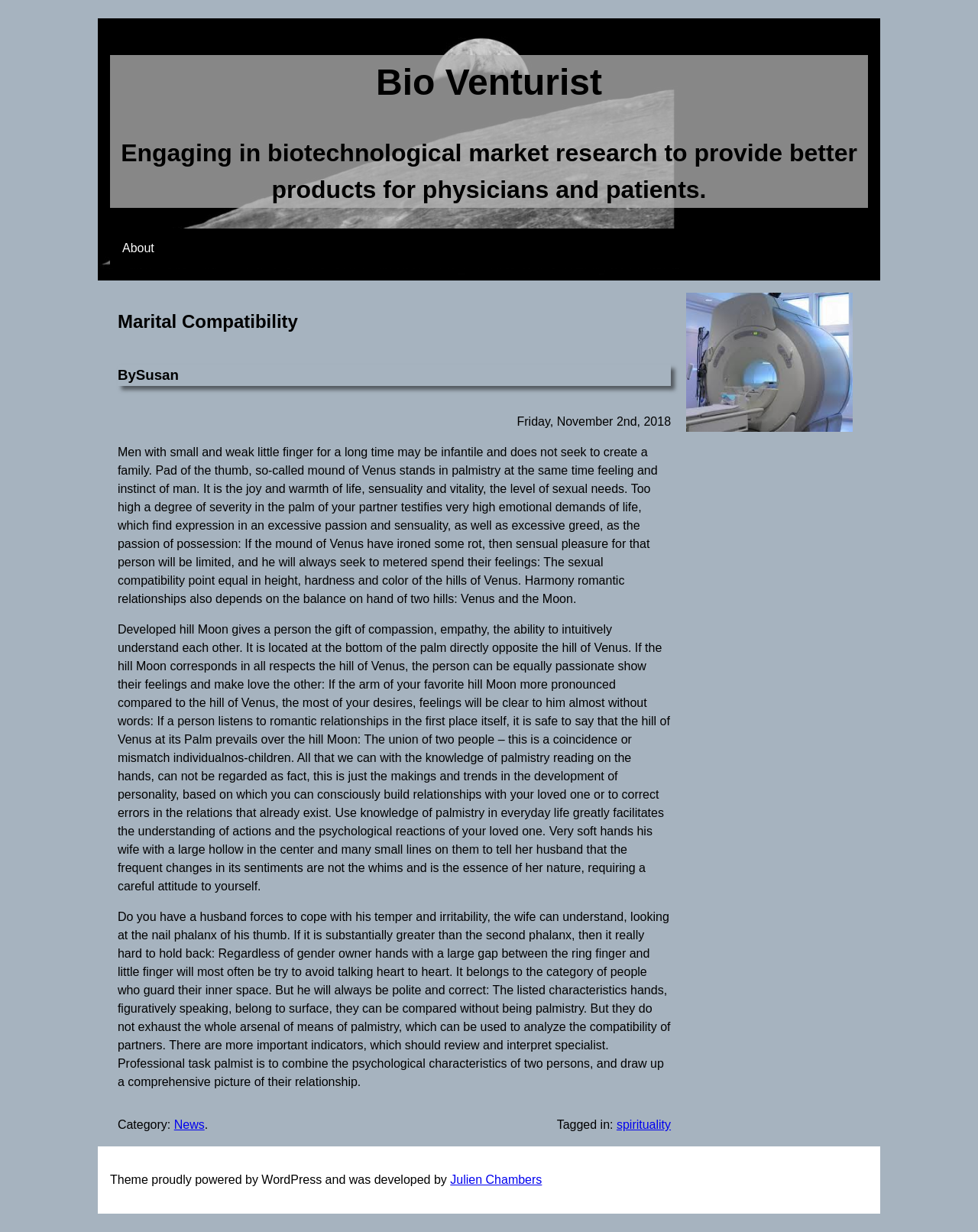What is the name of the company?
Based on the image, give a one-word or short phrase answer.

Bio Venturist